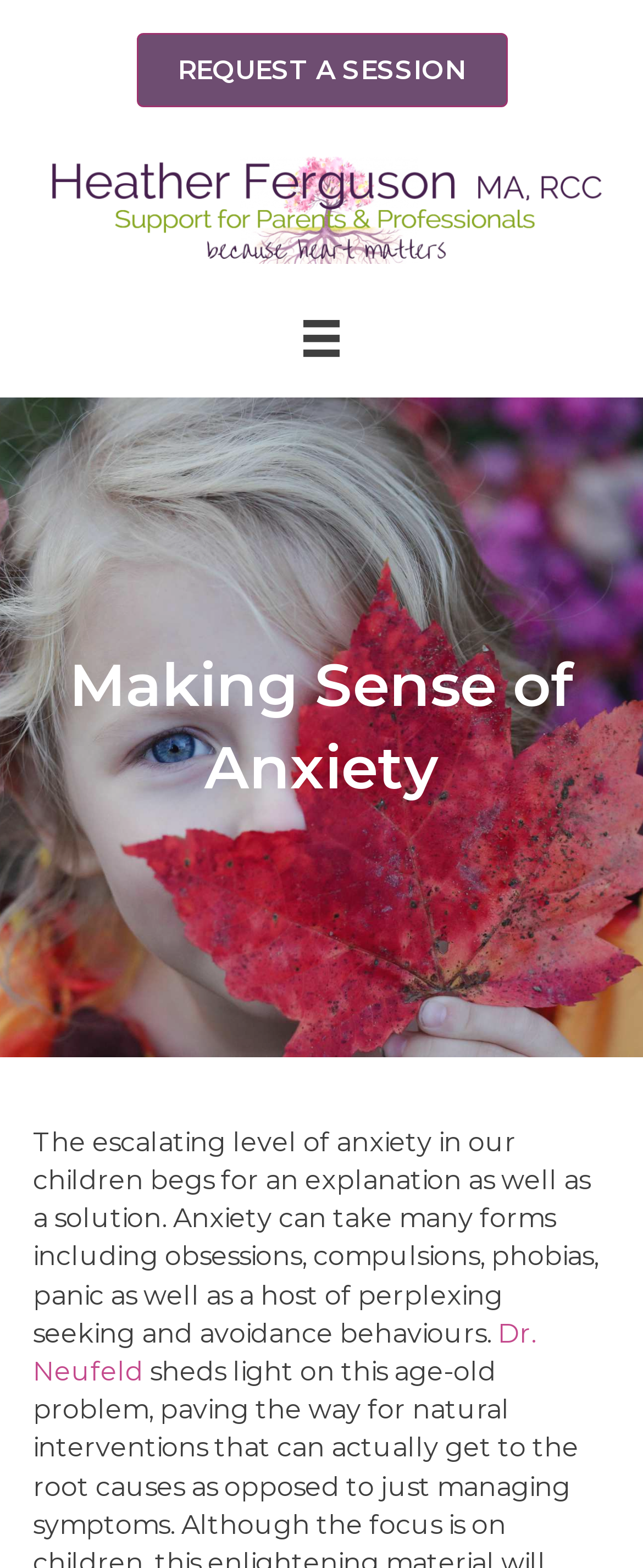Produce an elaborate caption capturing the essence of the webpage.

The webpage is about anxiety in children, specifically discussing the need for an explanation and solution to this growing concern. At the top of the page, there is a prominent link to "REQUEST A SESSION" on the left side, taking up about a third of the width. Next to it, on the right side, is a link to "heathersimplegreentree" accompanied by an image of the same name. 

Below these links, there is a button labeled "Menu" positioned roughly in the middle of the page. To the right of the button is a small, unidentified image. 

Further down, the page features a heading "Making Sense of Anxiety" that spans almost the entire width. Below the heading, there is a block of text that summarizes the issue of anxiety in children, mentioning its various forms such as obsessions, compulsions, and phobias. 

At the very bottom of the page, there is a link to "Dr. Neufeld", which appears to be a reference or a resource related to the topic of anxiety.